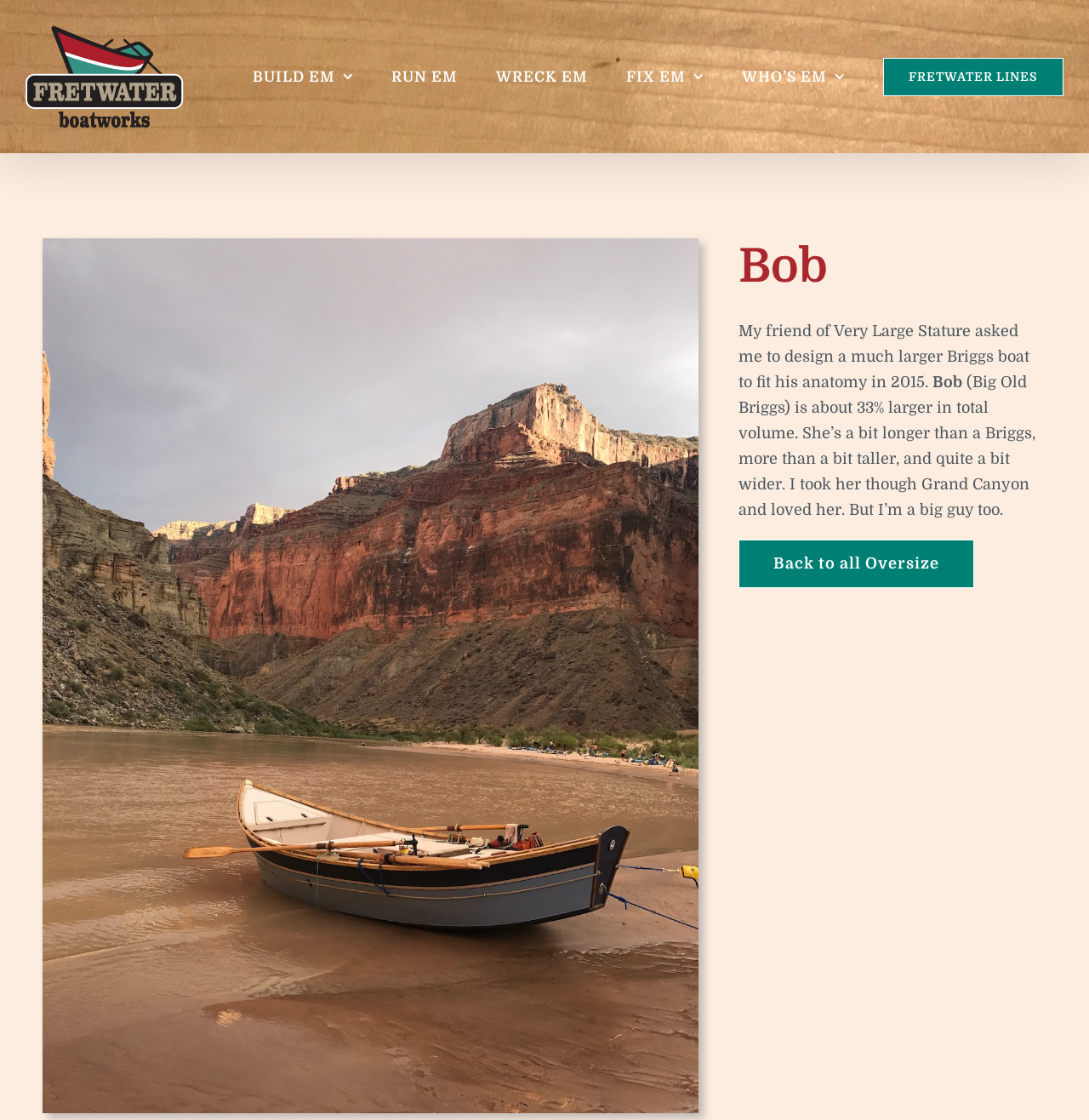Carefully examine the image and provide an in-depth answer to the question: What is the name of the boat?

The name of the boat is mentioned in the heading 'Bob' and also in the text 'My friend of Very Large Stature asked me to design a much larger Briggs boat to fit his anatomy in 2015.'